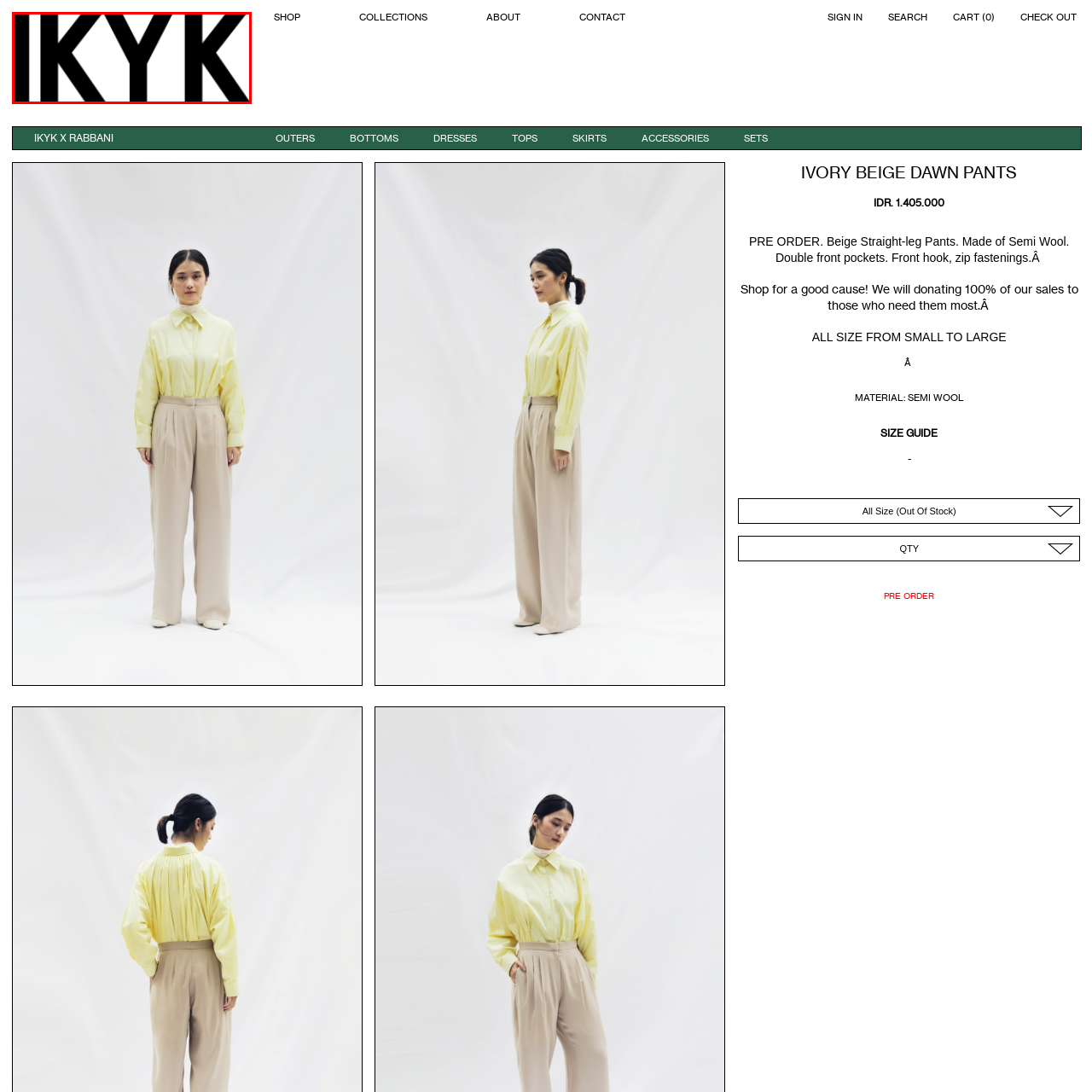Focus on the area highlighted by the red bounding box and give a thorough response to the following question, drawing from the image: What industry is IKYK likely associated with?

The caption suggests that the logo is likely associated with a collection of stylish apparel and accessories, reinforcing IKYK's position as a trendsetter in the fashion industry.